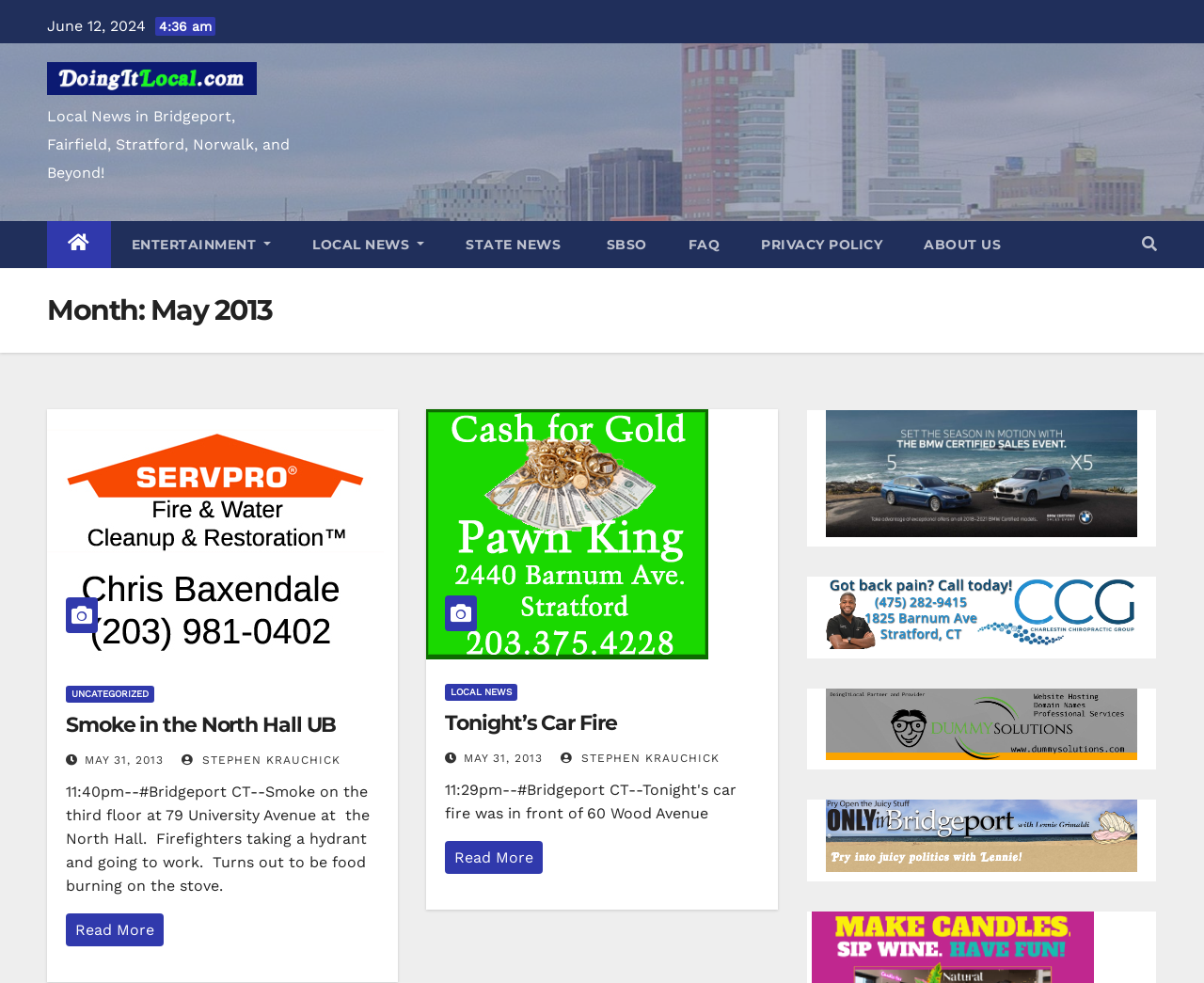Locate the bounding box coordinates of the region to be clicked to comply with the following instruction: "Click on the FAQ link". The coordinates must be four float numbers between 0 and 1, in the form [left, top, right, bottom].

[0.554, 0.225, 0.615, 0.273]